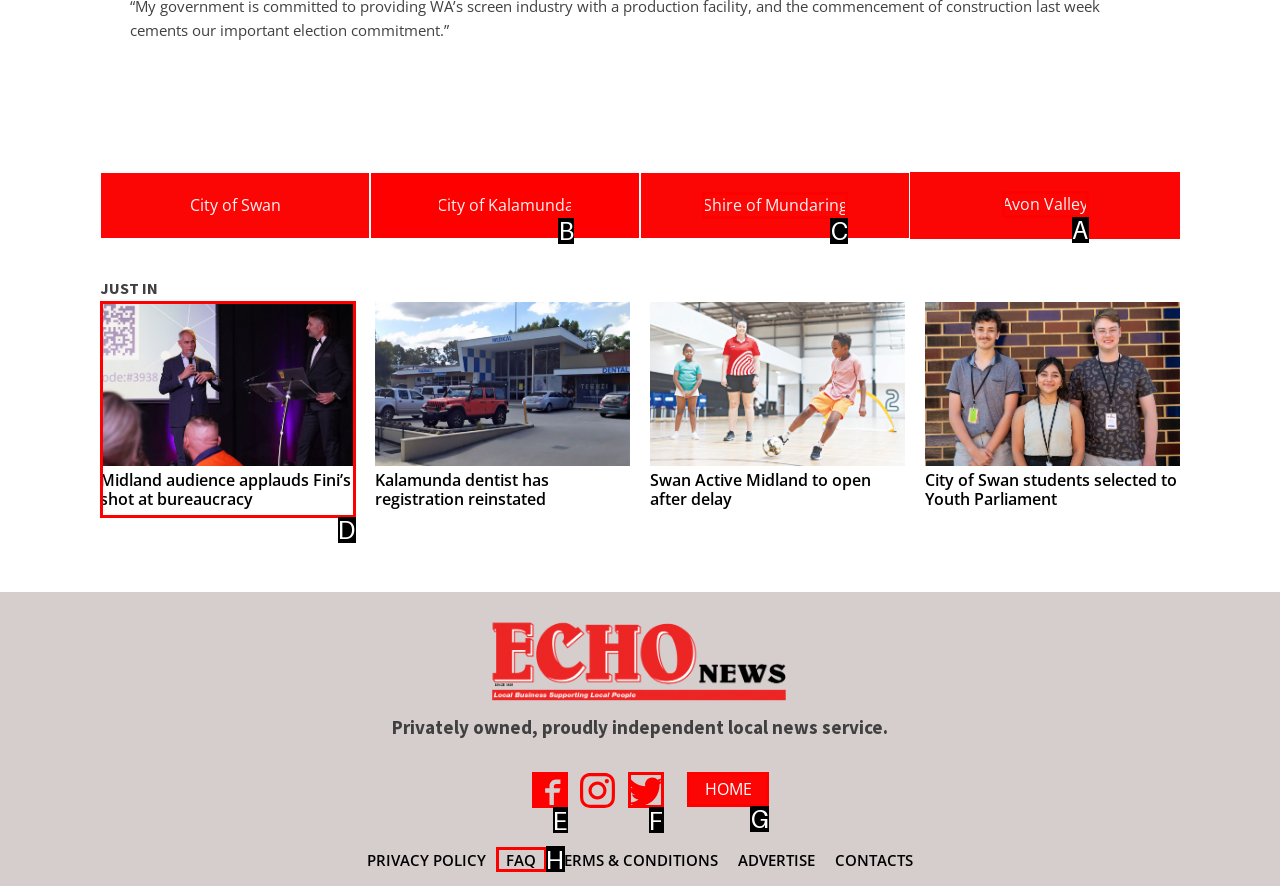With the provided description: Avon Valley, select the most suitable HTML element. Respond with the letter of the selected option.

A